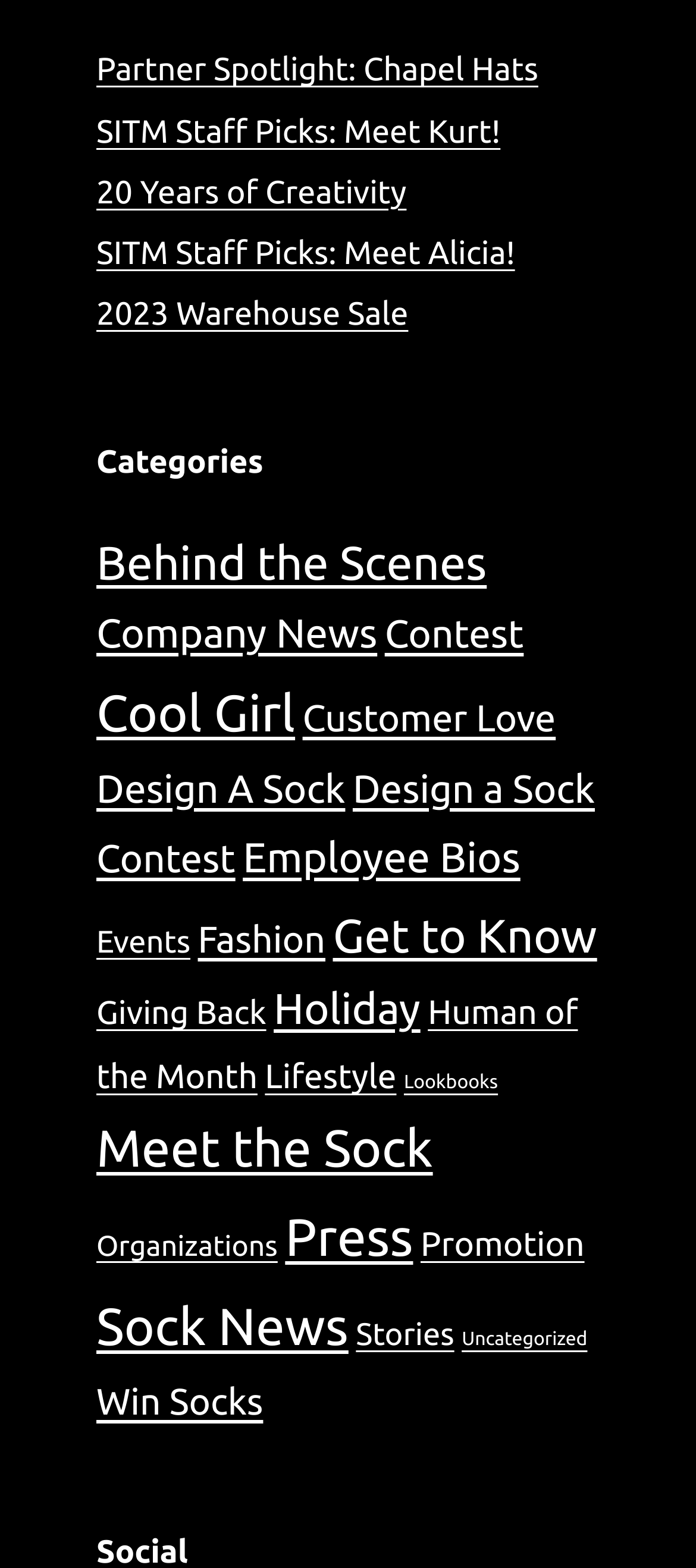Identify the bounding box coordinates for the UI element described by the following text: "Human of the Month". Provide the coordinates as four float numbers between 0 and 1, in the format [left, top, right, bottom].

[0.138, 0.633, 0.83, 0.699]